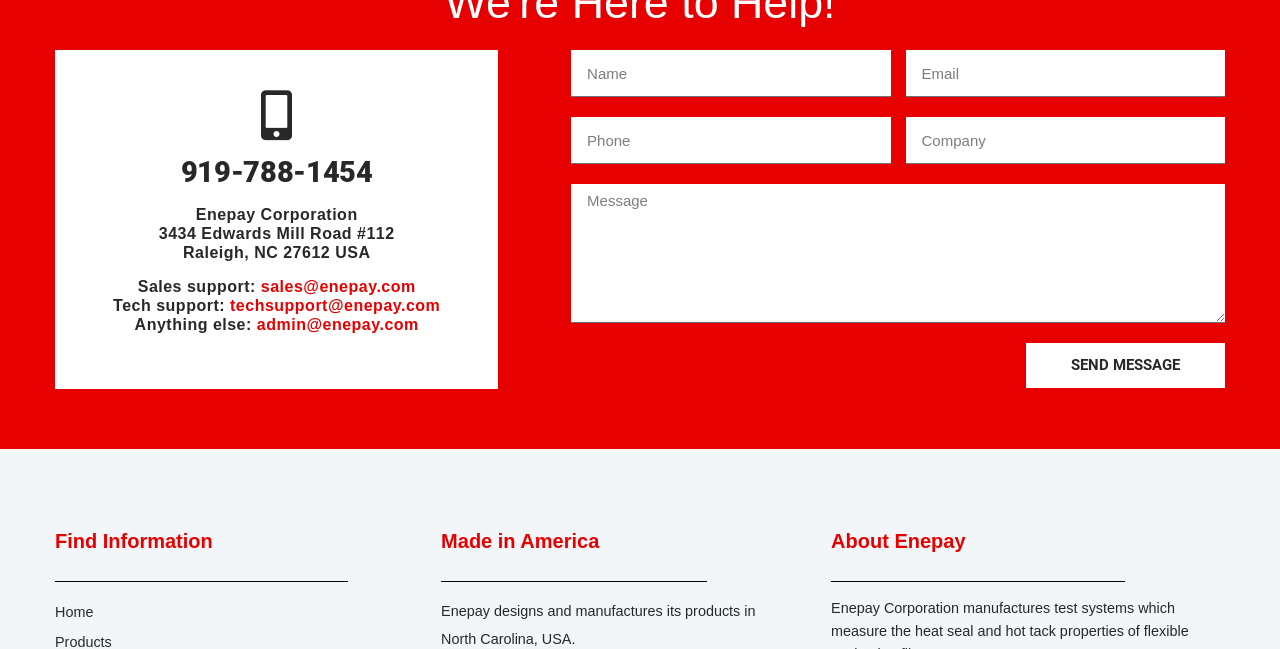For the following element description, predict the bounding box coordinates in the format (top-left x, top-left y, bottom-right x, bottom-right y). All values should be floating point numbers between 0 and 1. Description: sales@enepay.com

[0.204, 0.428, 0.325, 0.454]